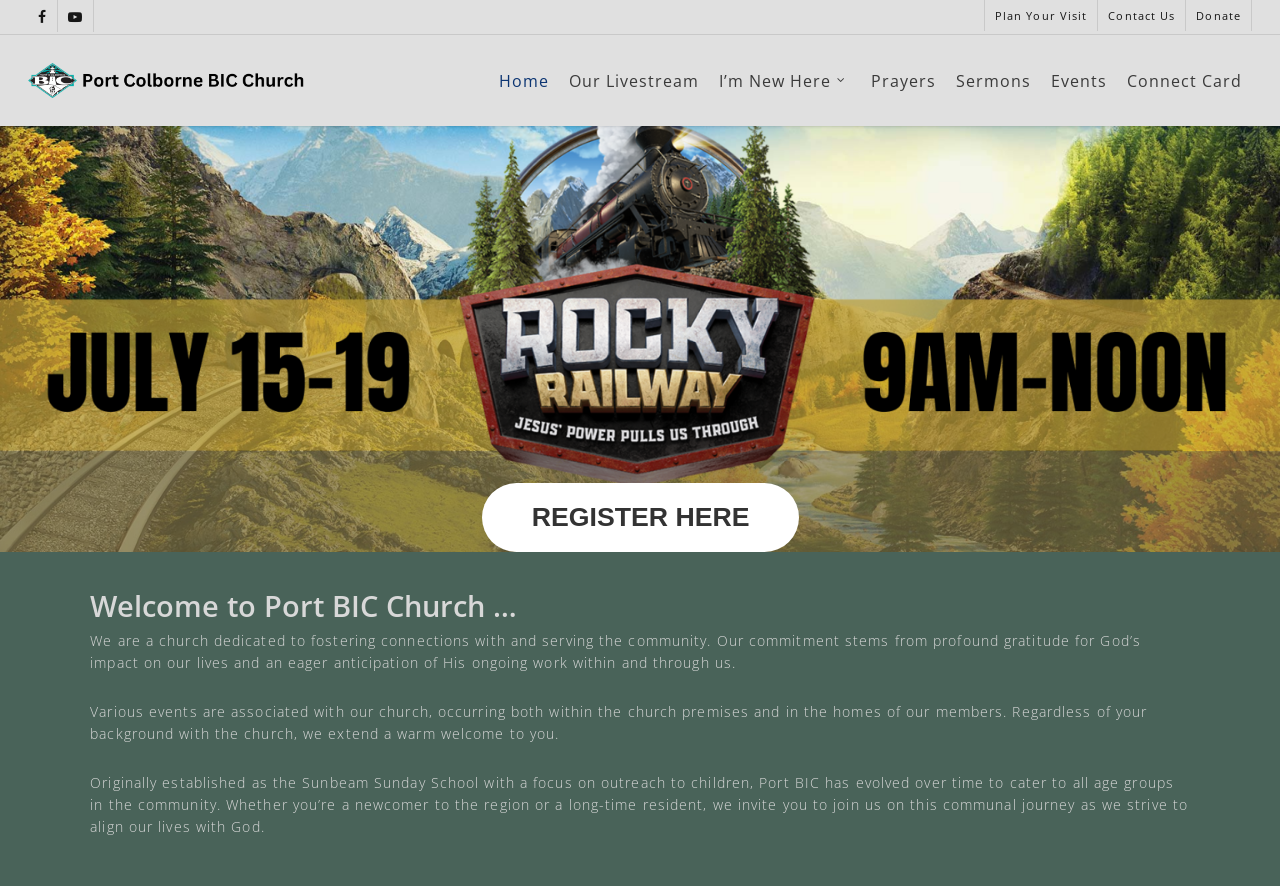Respond to the question below with a single word or phrase:
What can I do on this website?

Plan a visit, contact, donate, etc.